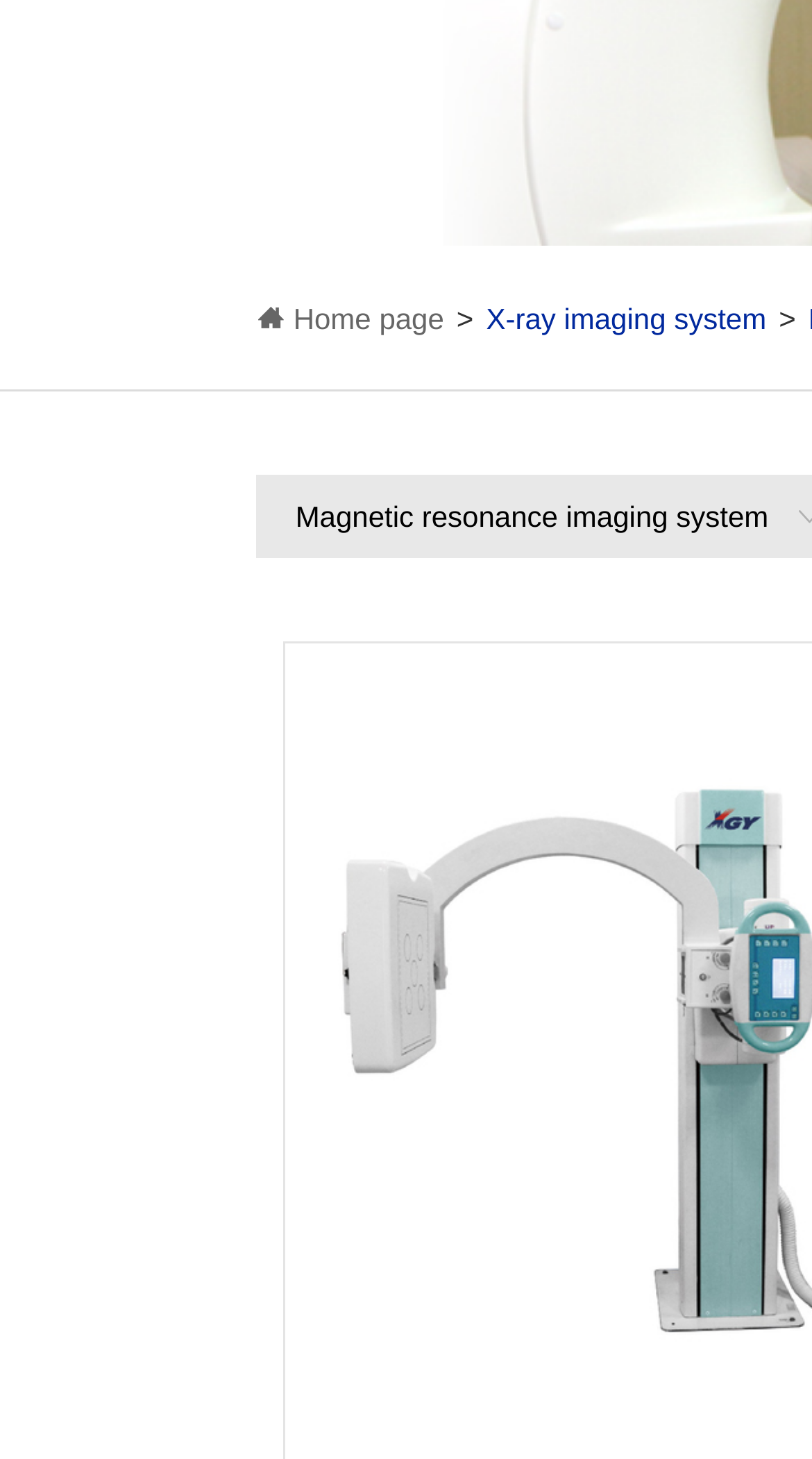Given the webpage screenshot, identify the bounding box of the UI element that matches this description: "X-ray imaging system".

[0.599, 0.207, 0.944, 0.23]